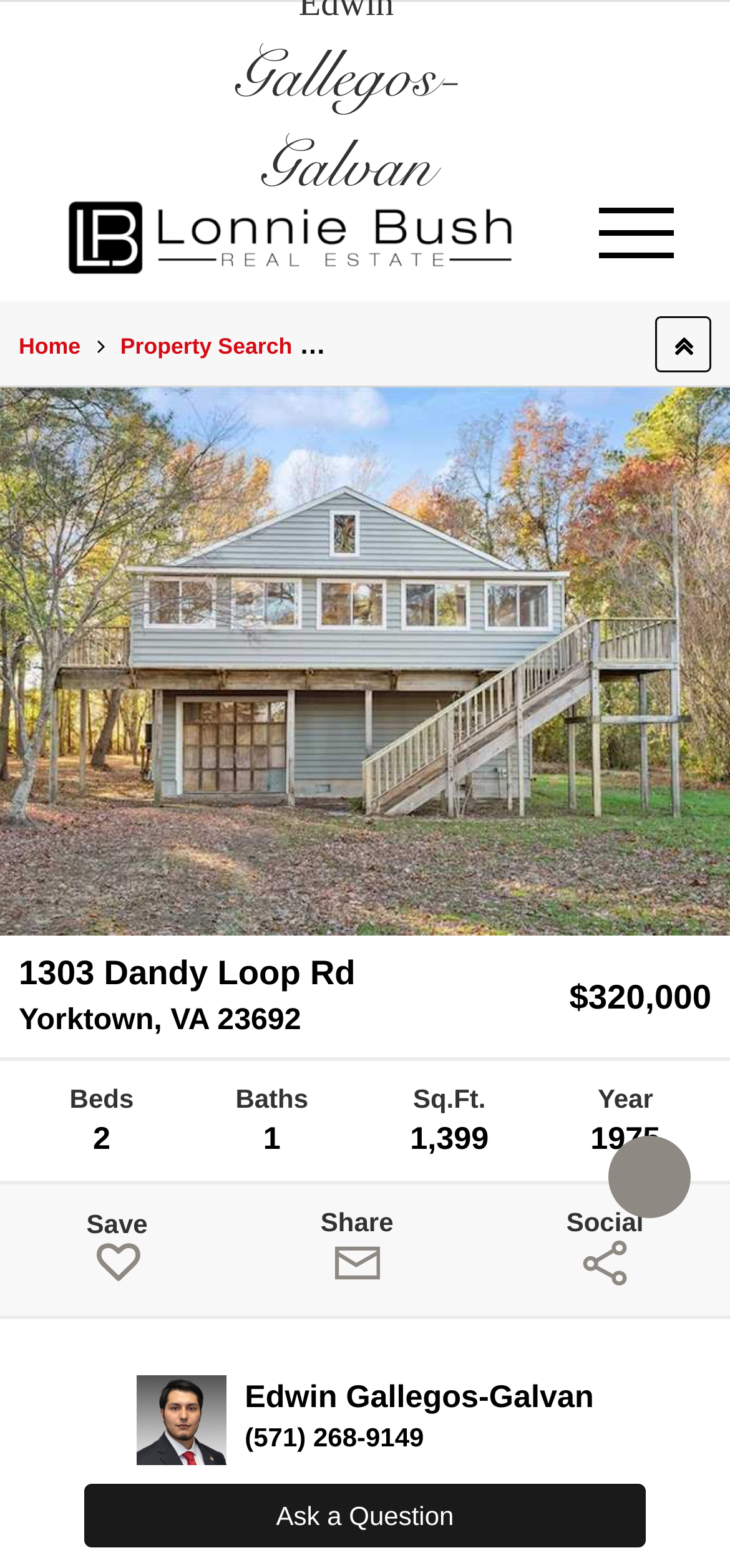What is the main heading displayed on the webpage? Please provide the text.

1303 Dandy Loop Rd